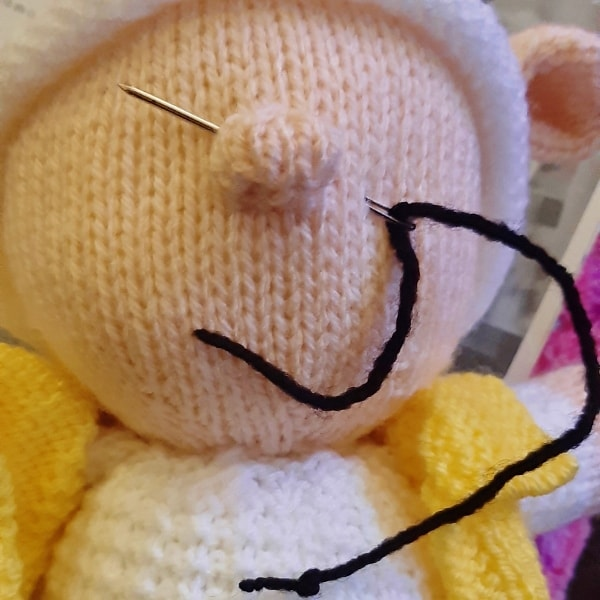Provide a comprehensive description of the image.

In this image, a close-up view of a knitted toy's face is depicted, focusing on the intricate process of sewing on eyes. A needle threaded with black yarn is being inserted into the fabric just above a small button nose, illustrating a key part of crafting a knitted toy. The soft, peach-colored fabric of the toy's face is visible, along with its knitted features, which include a subtle textured pattern. The yellow garment of the toy adds a cheerful touch to its overall appearance. This visual guide emphasizes the importance of careful placement to enhance the personality of the toy, marking a significant step in the toy-making process.